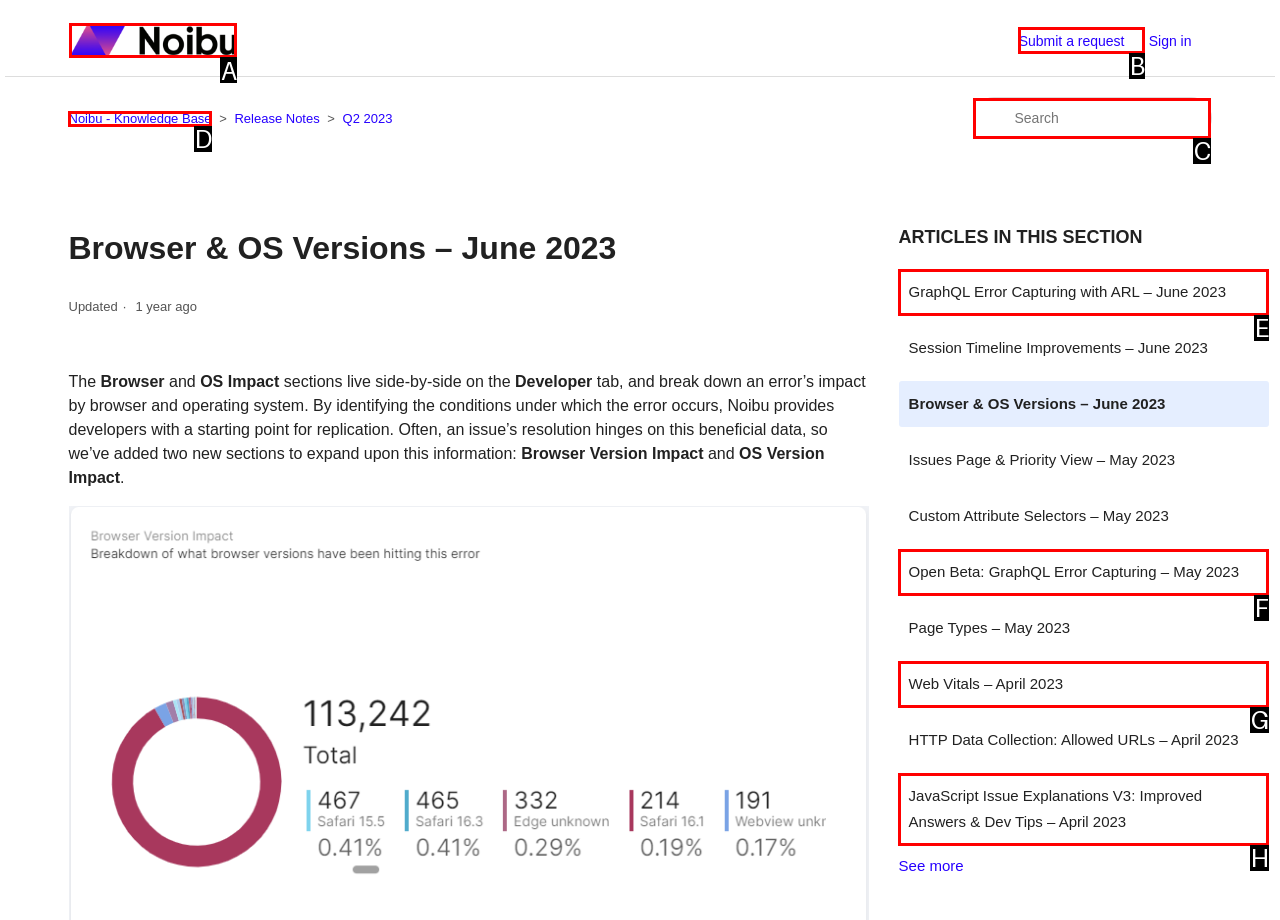Select the letter of the UI element you need to click to complete this task: go to help center home page.

A